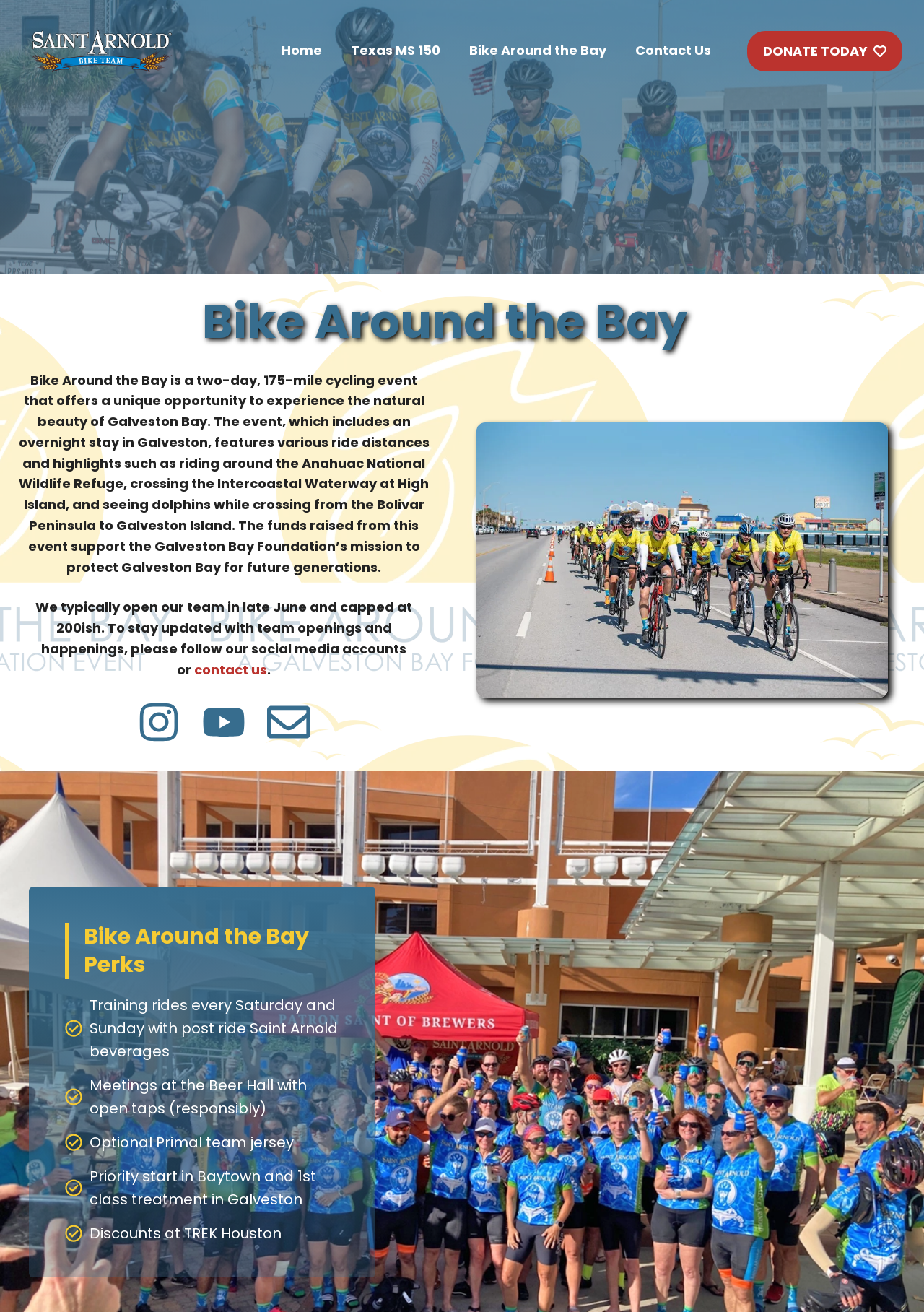What is the distance of the Bike Around the Bay cycling event?
Provide a short answer using one word or a brief phrase based on the image.

175 miles